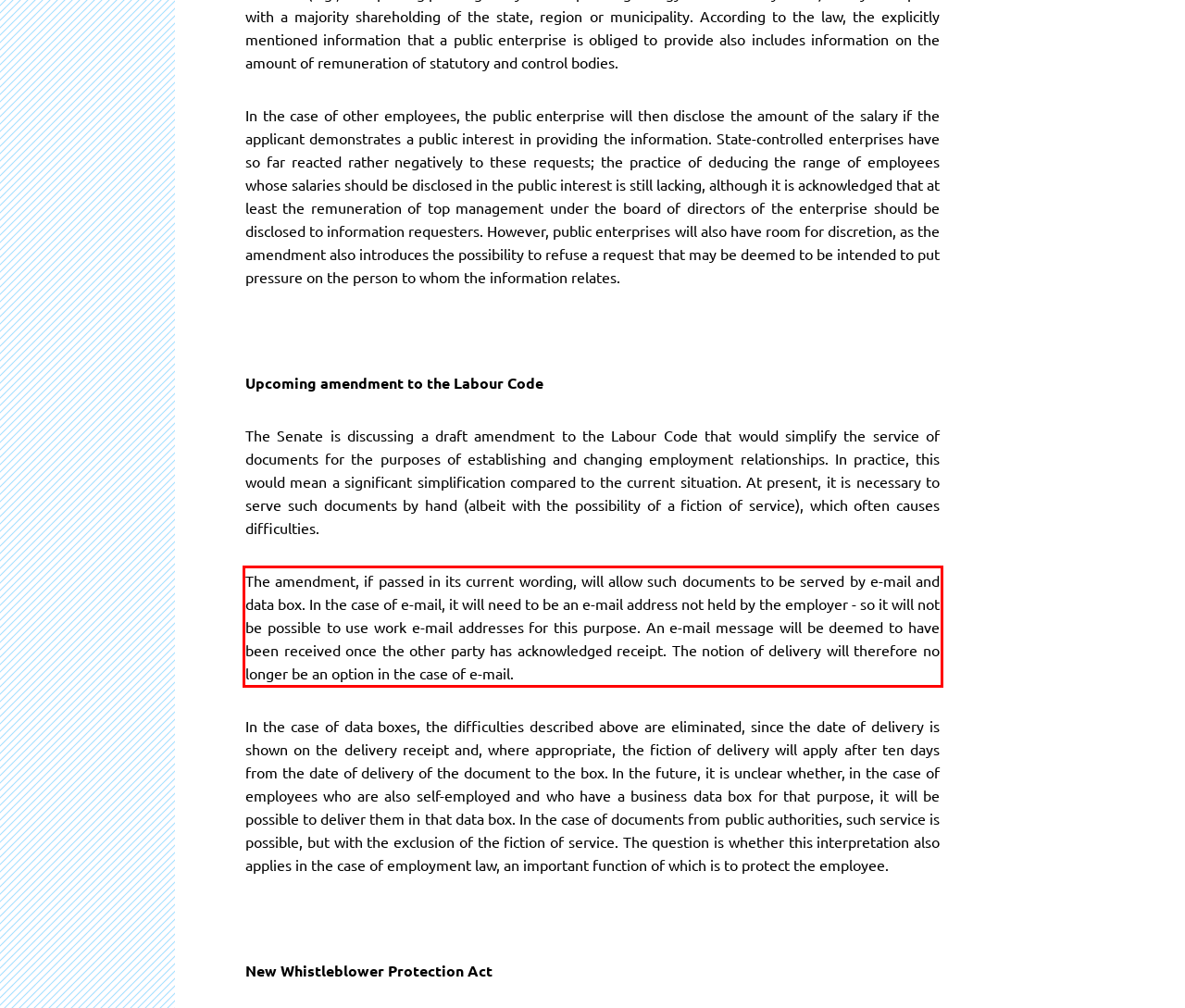Perform OCR on the text inside the red-bordered box in the provided screenshot and output the content.

The amendment, if passed in its current wording, will allow such documents to be served by e-mail and data box. In the case of e-mail, it will need to be an e-mail address not held by the employer - so it will not be possible to use work e-mail addresses for this purpose. An e-mail message will be deemed to have been received once the other party has acknowledged receipt. The notion of delivery will therefore no longer be an option in the case of e-mail.